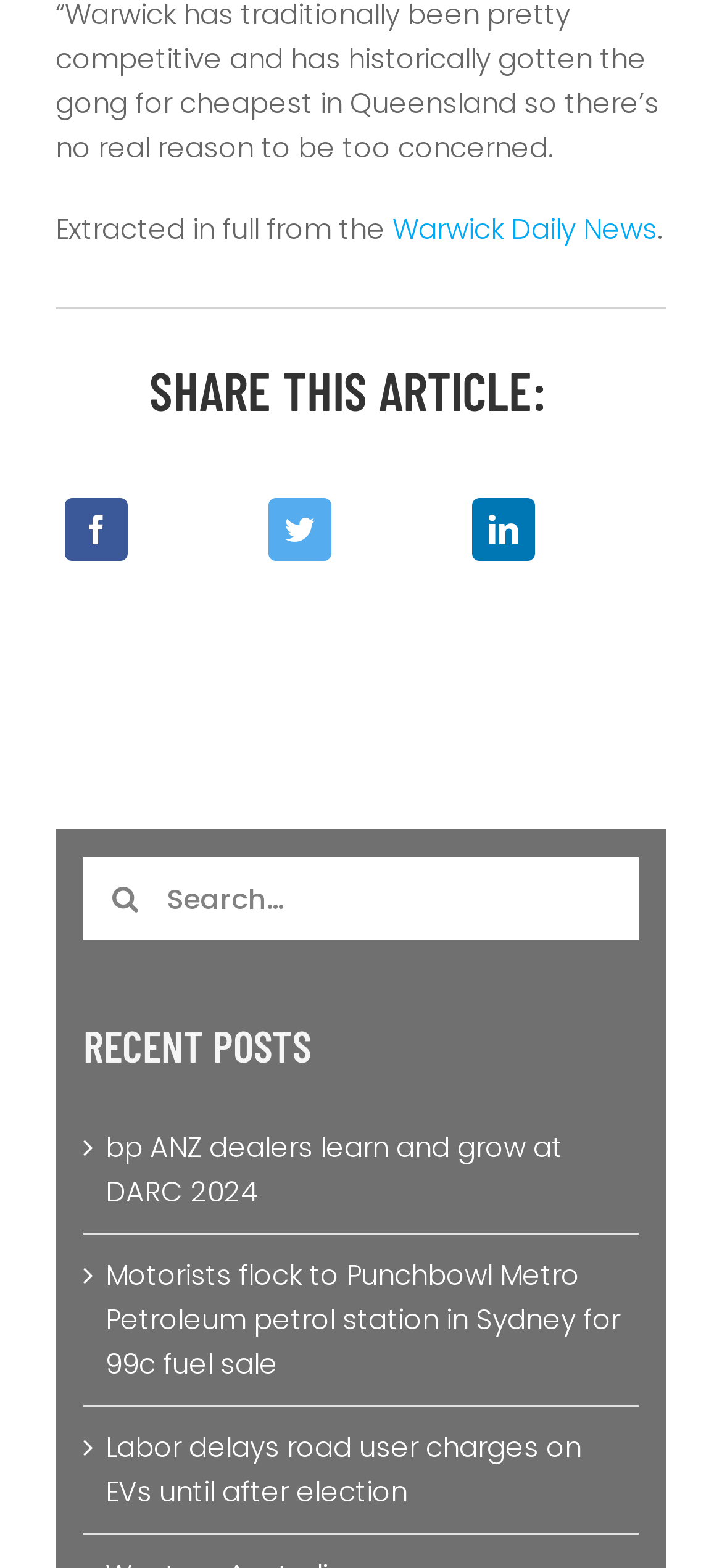Pinpoint the bounding box coordinates of the clickable element needed to complete the instruction: "Read recent post about ANZ dealers". The coordinates should be provided as four float numbers between 0 and 1: [left, top, right, bottom].

[0.146, 0.719, 0.779, 0.772]